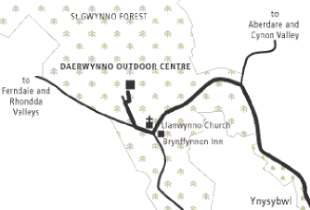Identify and describe all the elements present in the image.

The image displays a detailed location map of the Daerwynno Outdoor Centre, situated within the scenic St. Gwynno Forest. The map highlights key routes and nearby landmarks, including the access paths leading to the Centre and nearby locations such as Llanwynno Church and Brynffynnon Inn. It serves as a visual guide for visitors, indicating directions towards Aberdare and the Cynon Valley, as well as Ferndale and the Rhondda Valleys. The map is designed to assist individuals in finding their way to the Outdoor Centre, enhancing the overall visitor experience by providing clear geographic context.